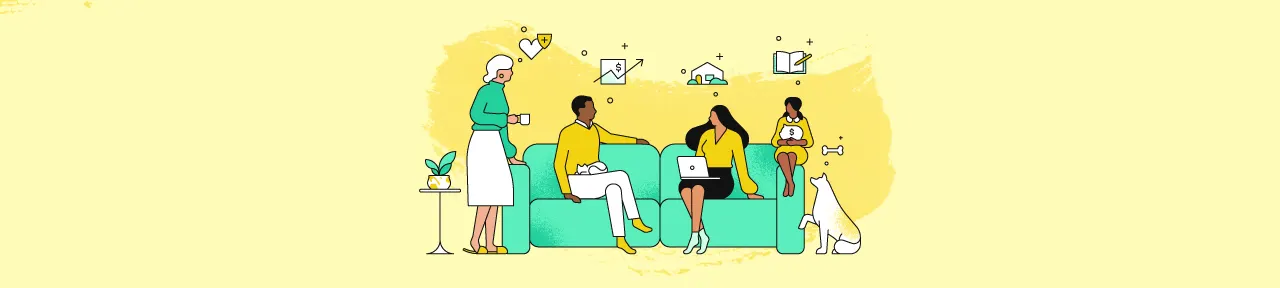How many people are in the illustration?
Offer a detailed and full explanation in response to the question.

The caption describes the scene as a 'cozy gathering of four individuals', which implies that there are four people present in the illustration.